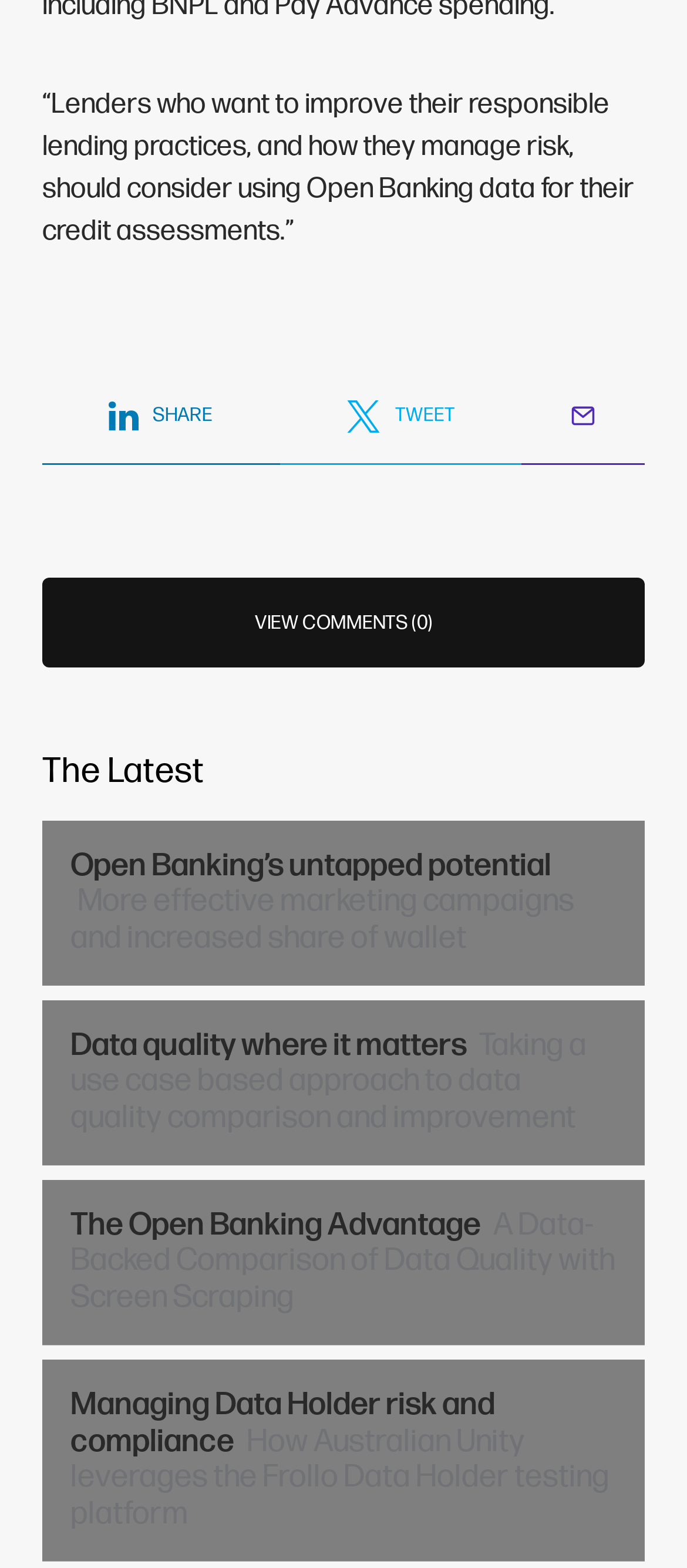Given the element description "Tweet" in the screenshot, predict the bounding box coordinates of that UI element.

[0.406, 0.233, 0.759, 0.296]